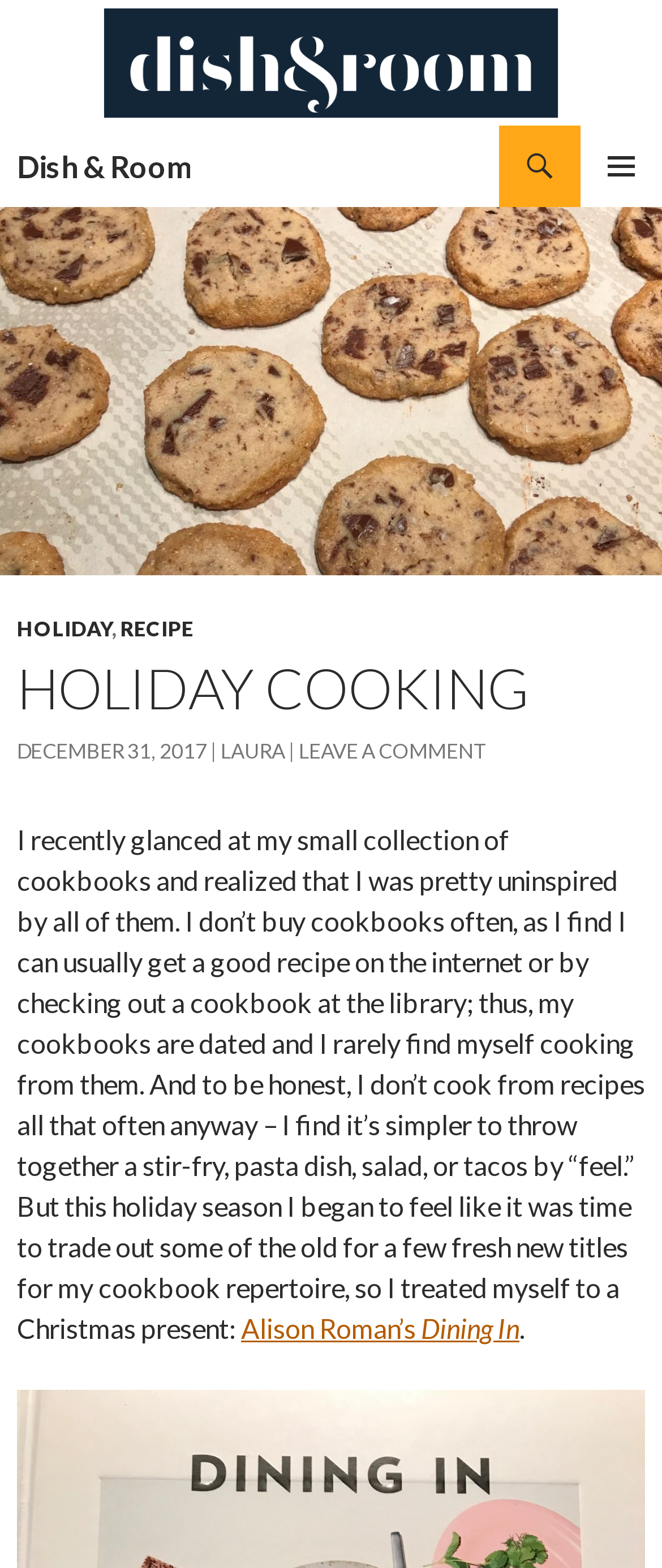Carefully examine the image and provide an in-depth answer to the question: What is the title of the cookbook mentioned in the article?

The title of the cookbook mentioned in the article can be determined by looking at the link element with the text 'Alison Roman’s Dining In' which is located at the end of the article, suggesting that it is the title of the cookbook being discussed.